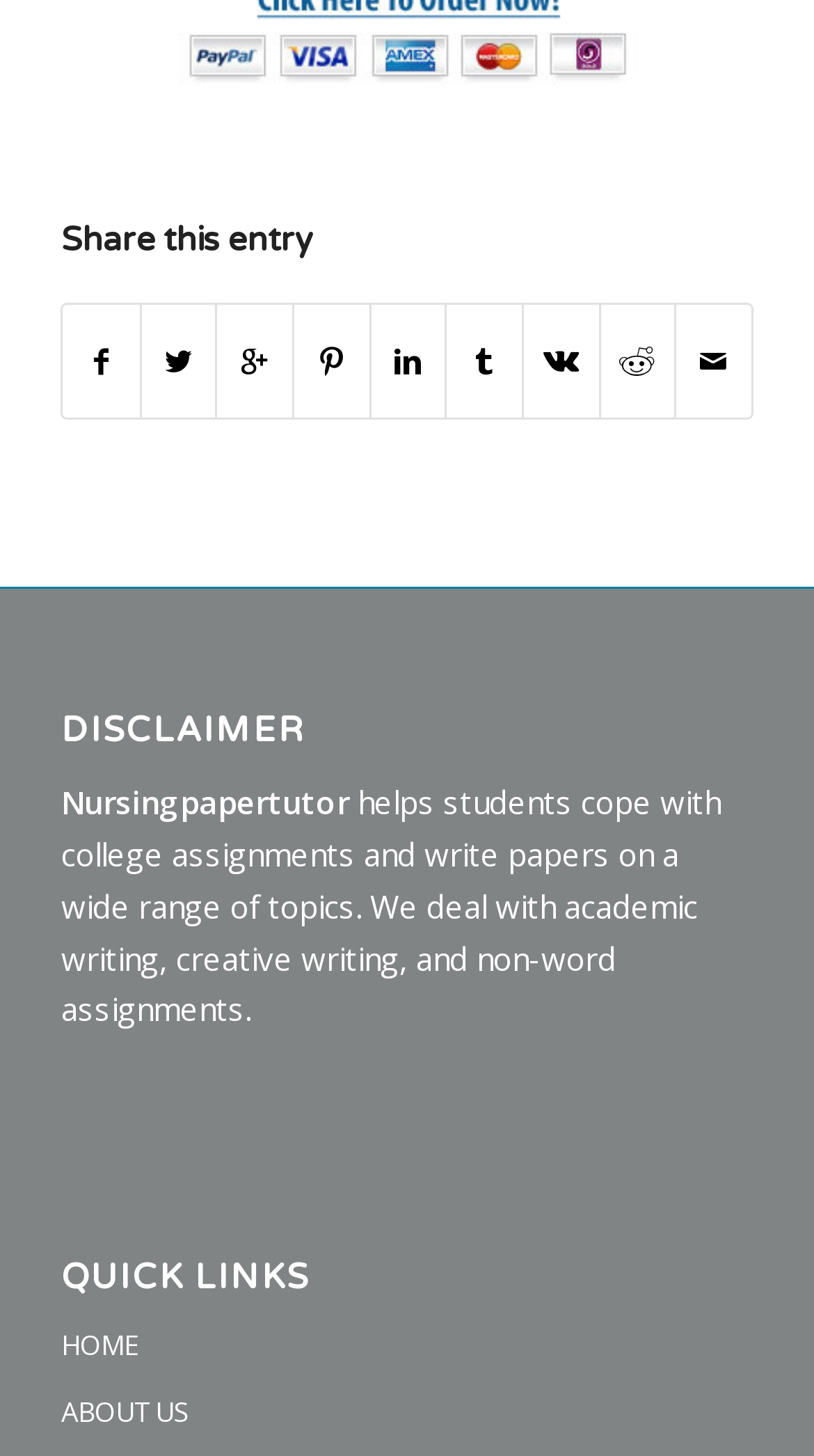How many links are there under QUICK LINKS?
Provide a fully detailed and comprehensive answer to the question.

Under the heading 'QUICK LINKS', there are two links: 'HOME' and 'ABOUT US'.